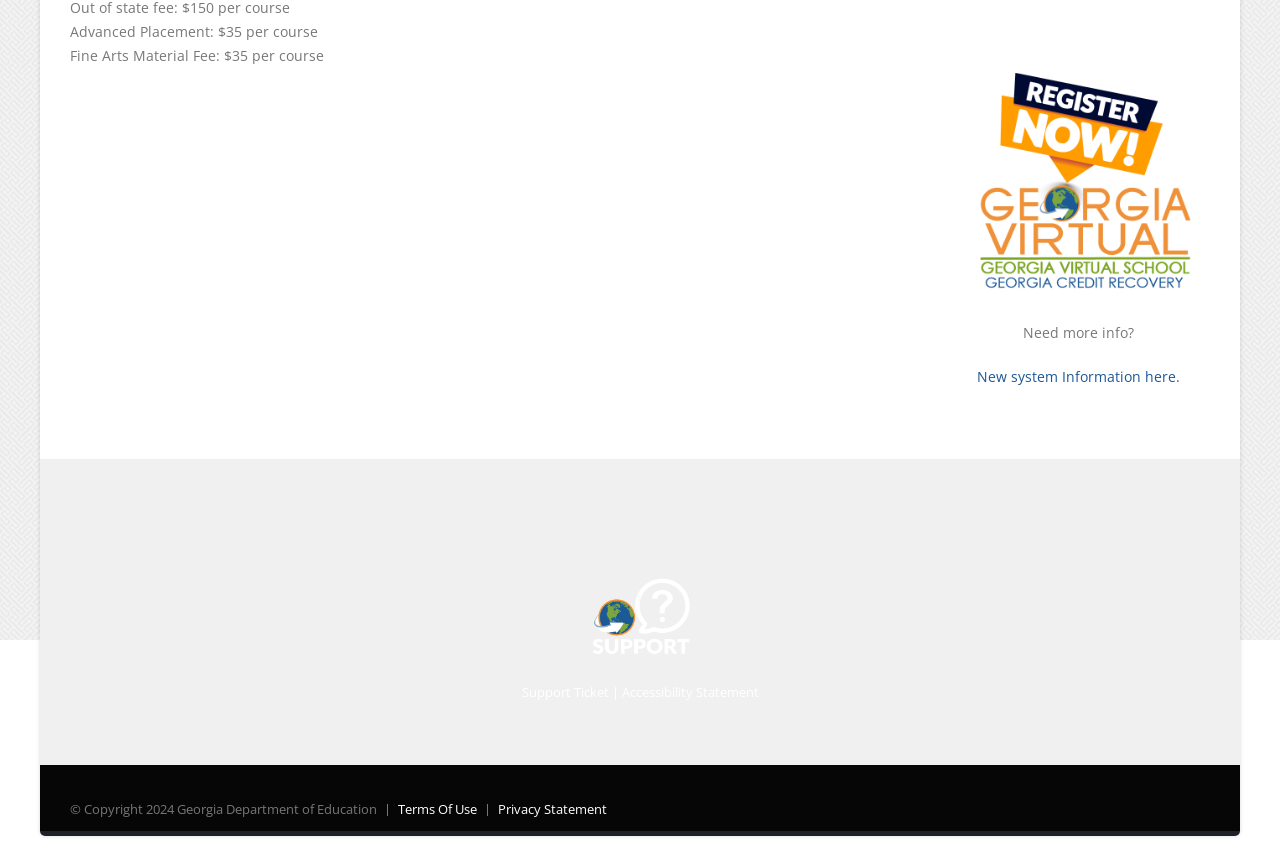Locate the bounding box of the UI element defined by this description: "Support Ticket". The coordinates should be given as four float numbers between 0 and 1, formatted as [left, top, right, bottom].

[0.407, 0.794, 0.478, 0.814]